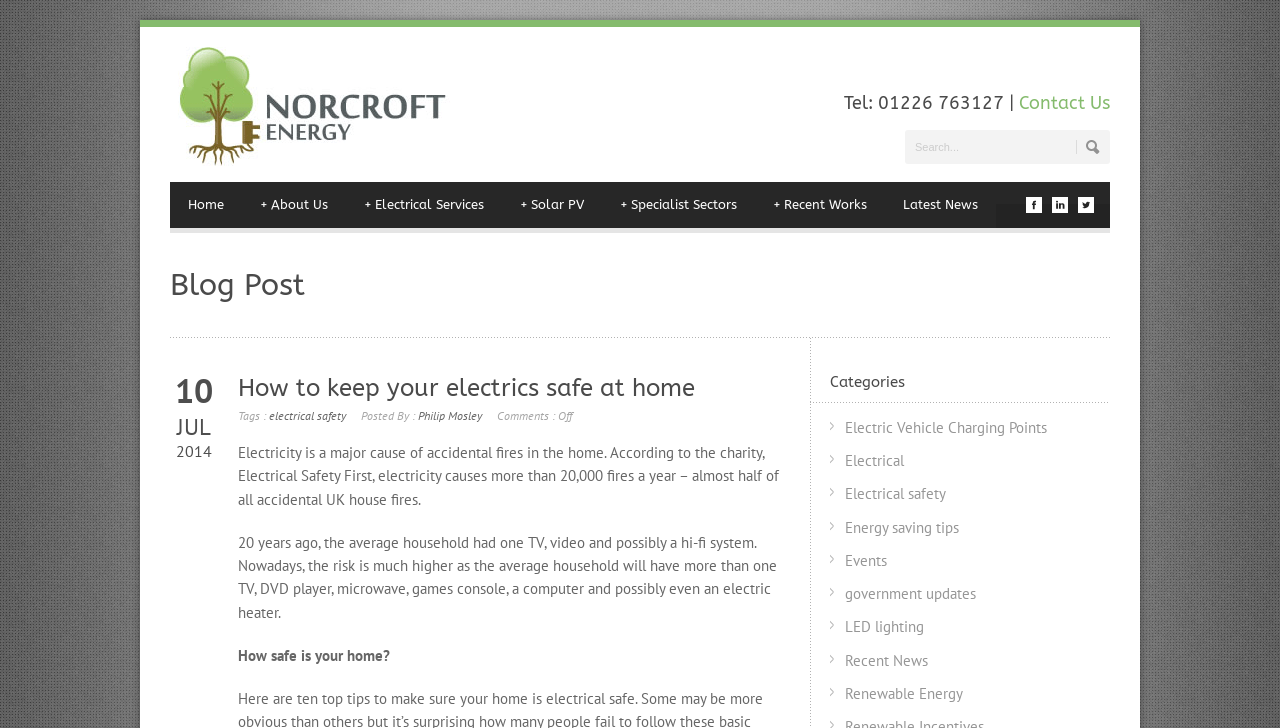How many fires are caused by electricity in the UK each year?
Give a single word or phrase as your answer by examining the image.

Over 20,000